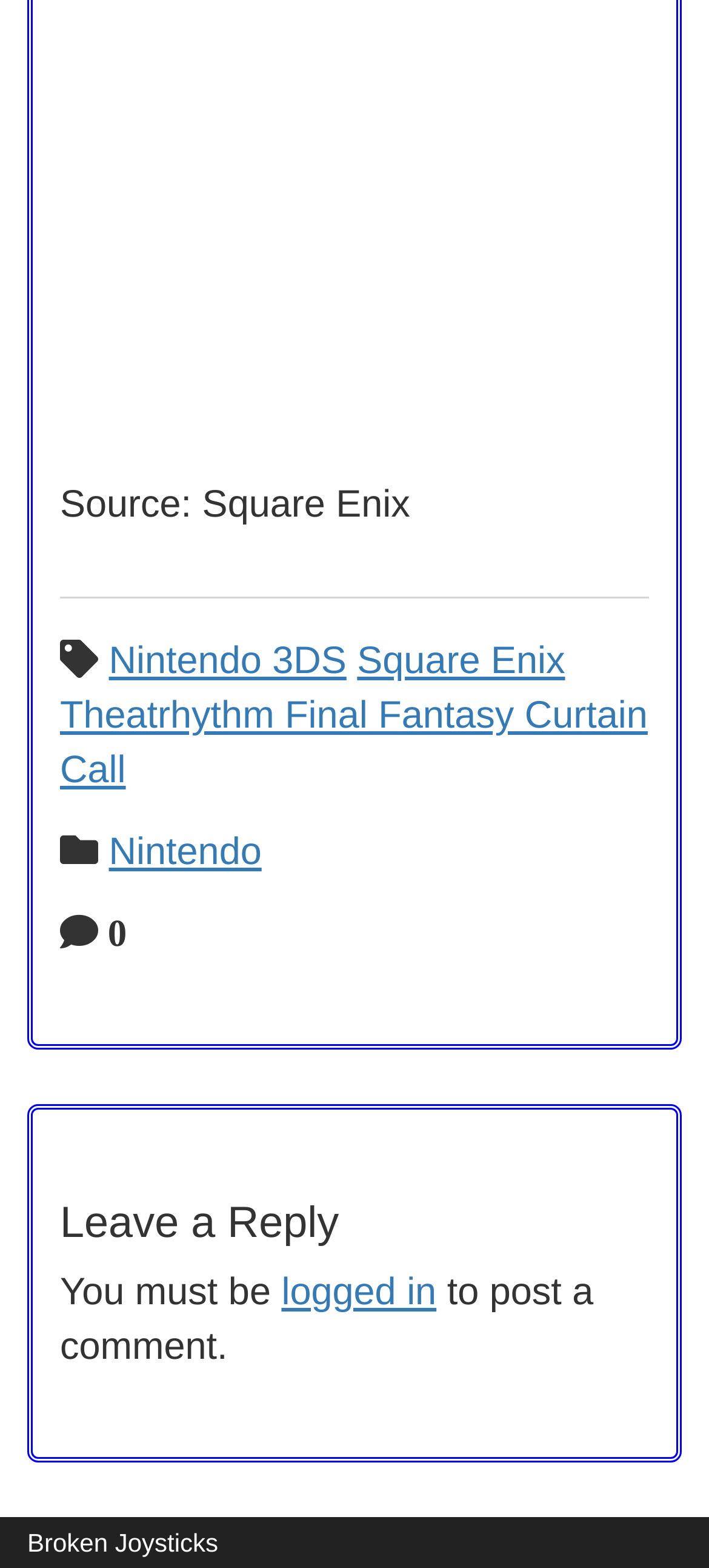Using the information in the image, could you please answer the following question in detail:
What is the name of the game mentioned?

The name of the game mentioned is 'Theatrhythm Final Fantasy Curtain Call', which is a link on the webpage.